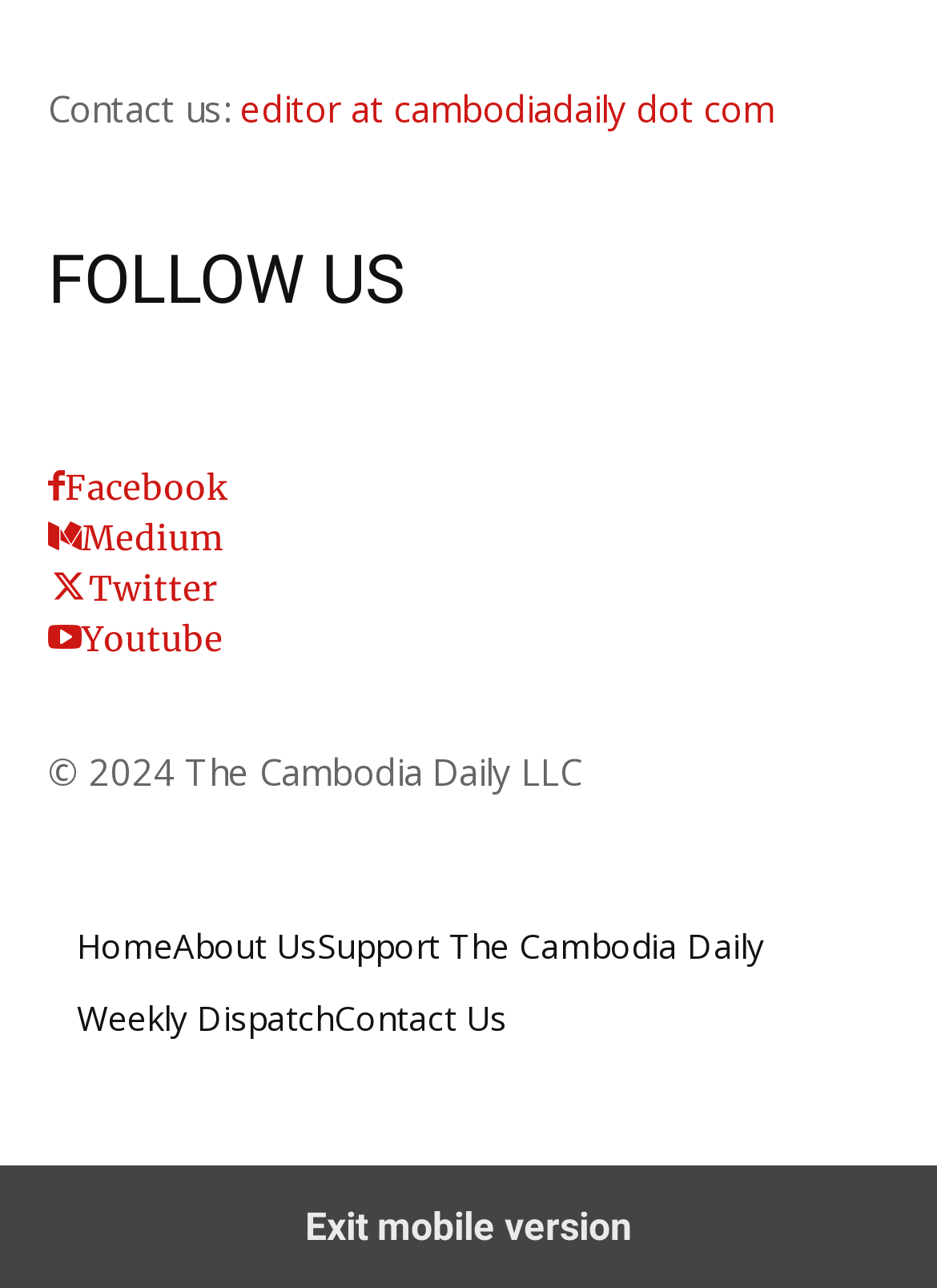Determine the bounding box coordinates of the element's region needed to click to follow the instruction: "Go to the home page". Provide these coordinates as four float numbers between 0 and 1, formatted as [left, top, right, bottom].

[0.082, 0.708, 0.185, 0.764]